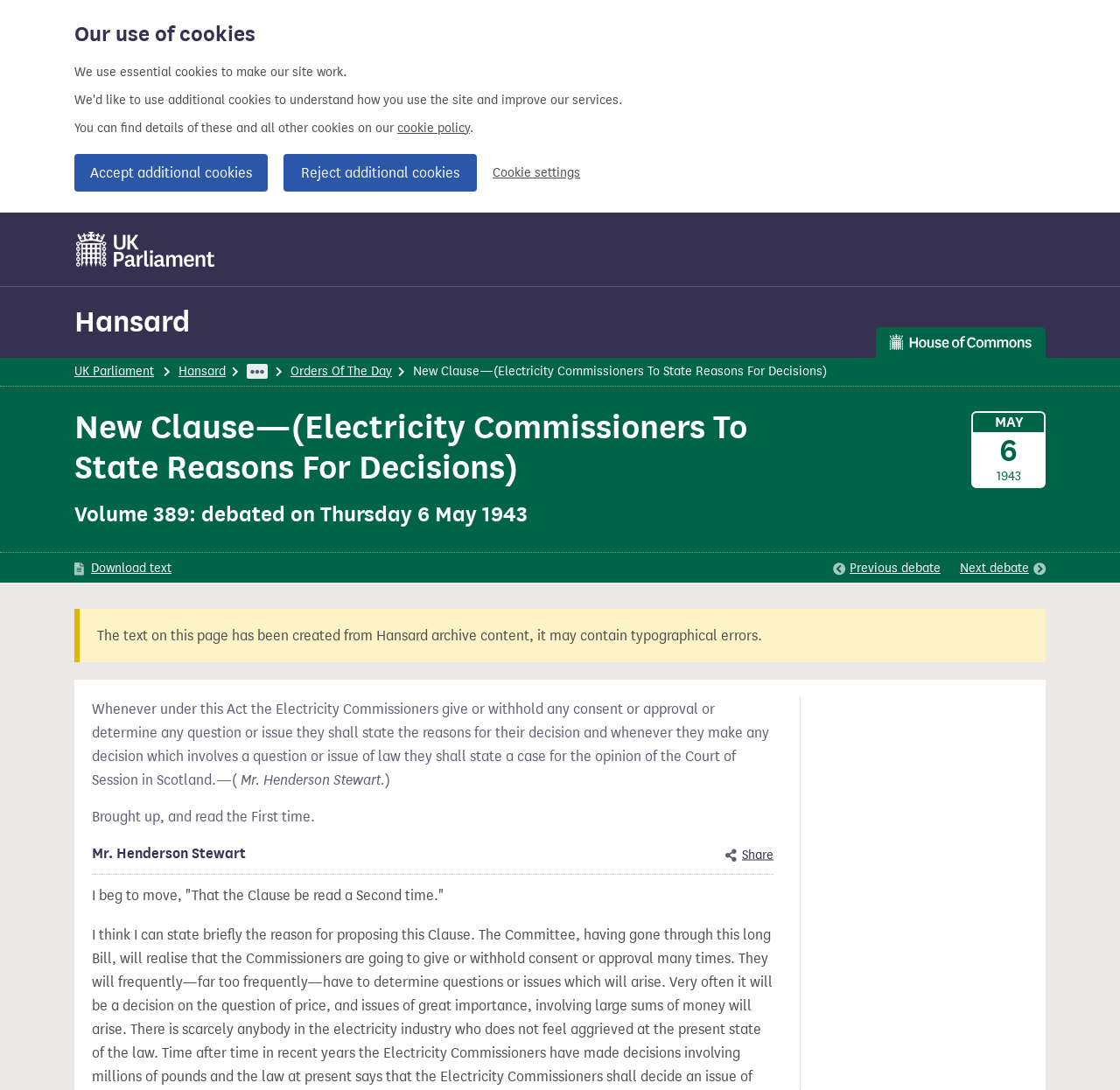Given the description of the UI element: "Reject additional cookies", predict the bounding box coordinates in the form of [left, top, right, bottom], with each value being a float between 0 and 1.

[0.253, 0.141, 0.426, 0.176]